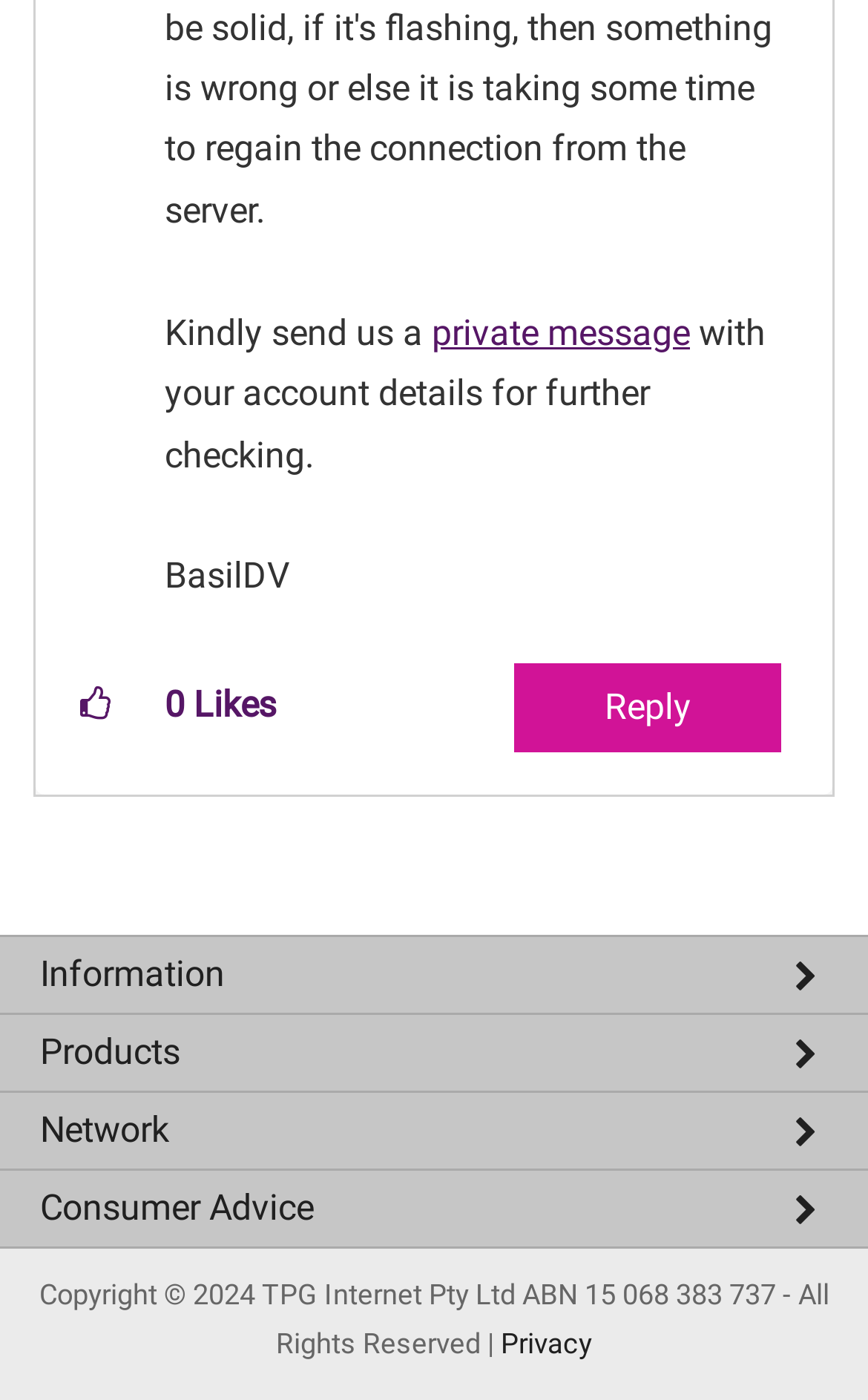Identify the bounding box coordinates necessary to click and complete the given instruction: "Send a private message".

[0.497, 0.222, 0.795, 0.252]